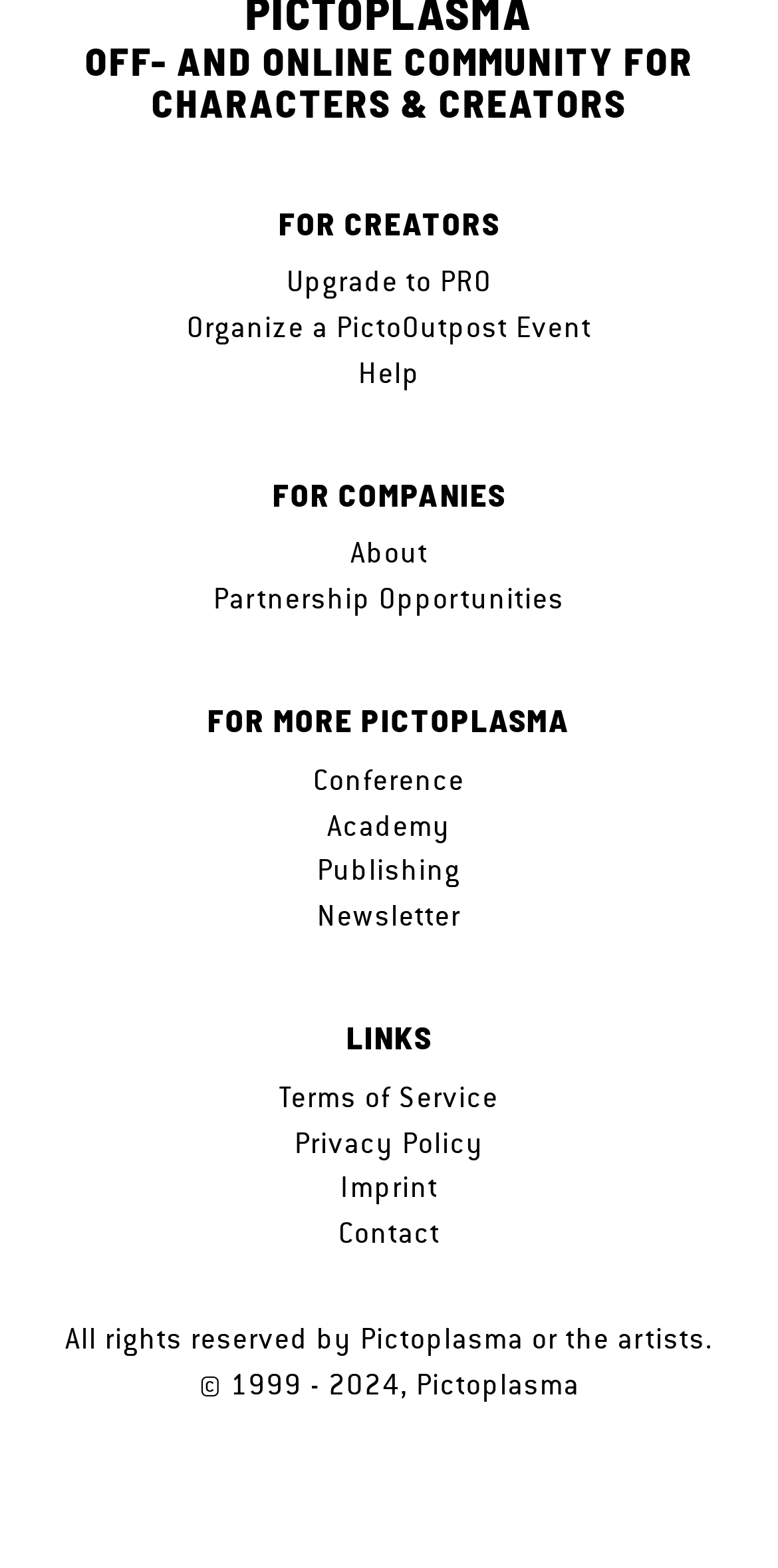Locate the bounding box coordinates of the element's region that should be clicked to carry out the following instruction: "Read the terms of service". The coordinates need to be four float numbers between 0 and 1, i.e., [left, top, right, bottom].

[0.359, 0.685, 0.641, 0.714]